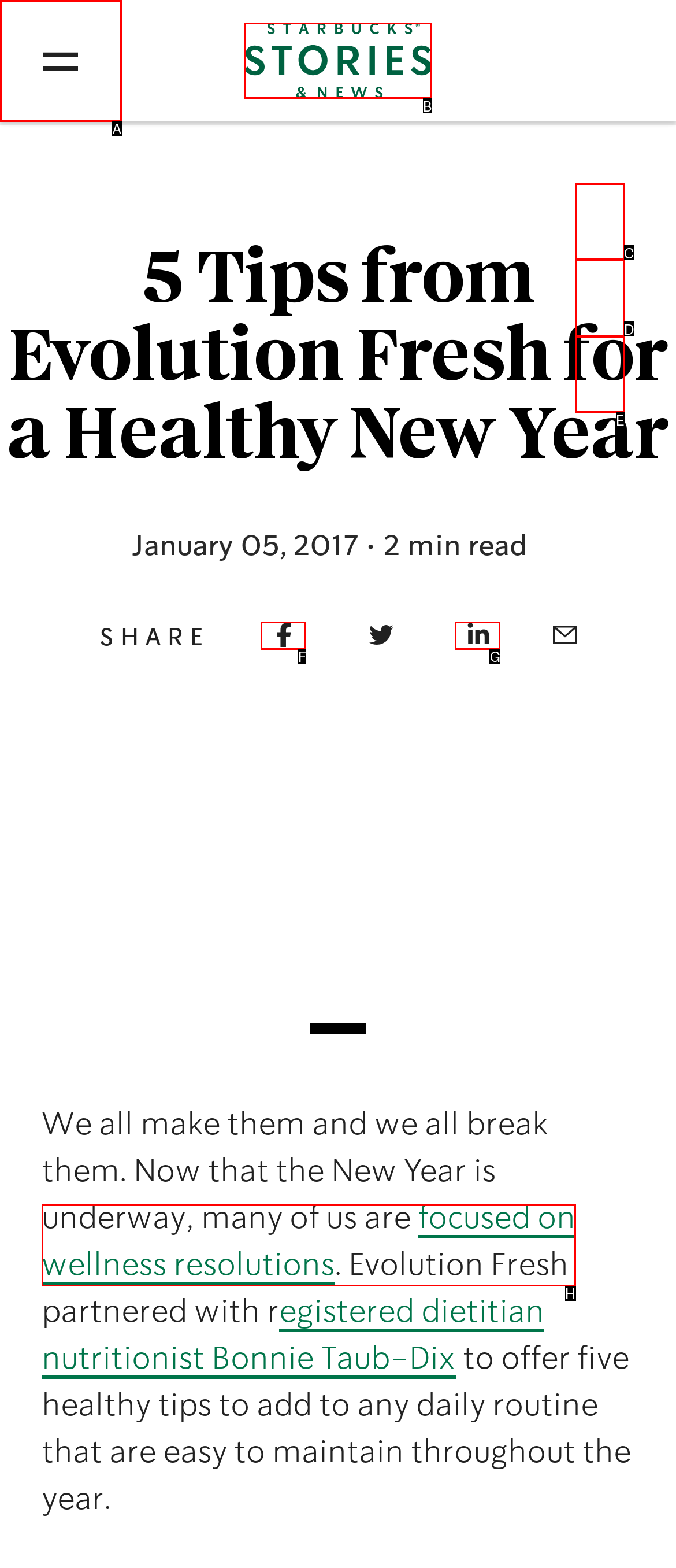Choose the HTML element that aligns with the description: Share on Facebook. Indicate your choice by stating the letter.

F